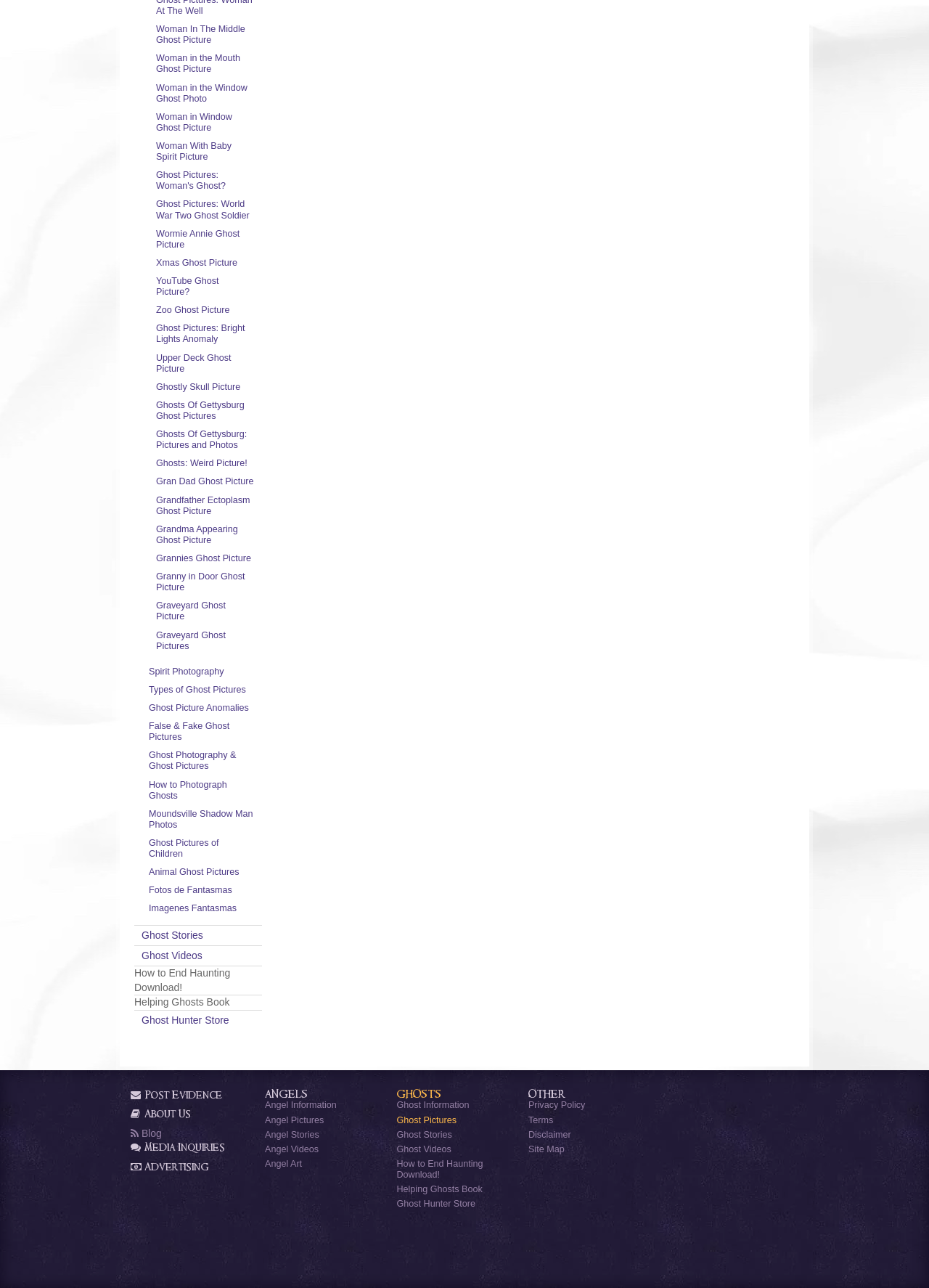Using the element description: "parent_node: Alan Watts title="Alan Watts"", determine the bounding box coordinates for the specified UI element. The coordinates should be four float numbers between 0 and 1, [left, top, right, bottom].

None